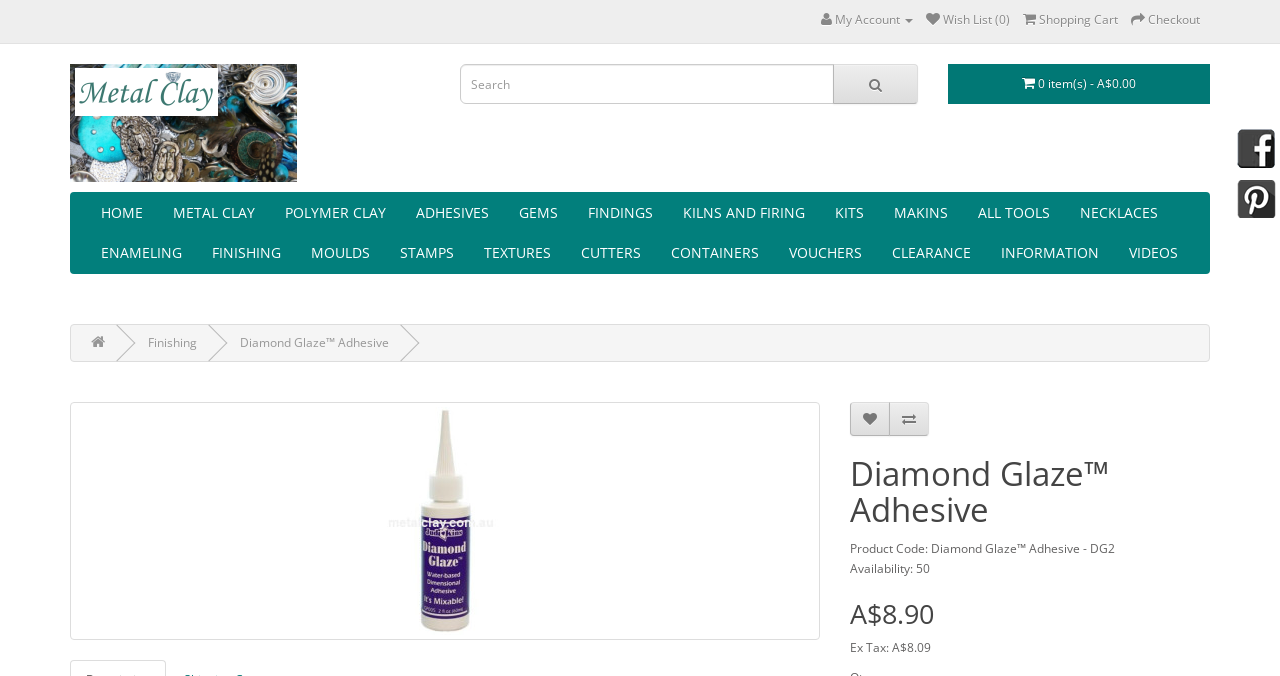Using a single word or phrase, answer the following question: 
What is the price of the product?

A$8.90